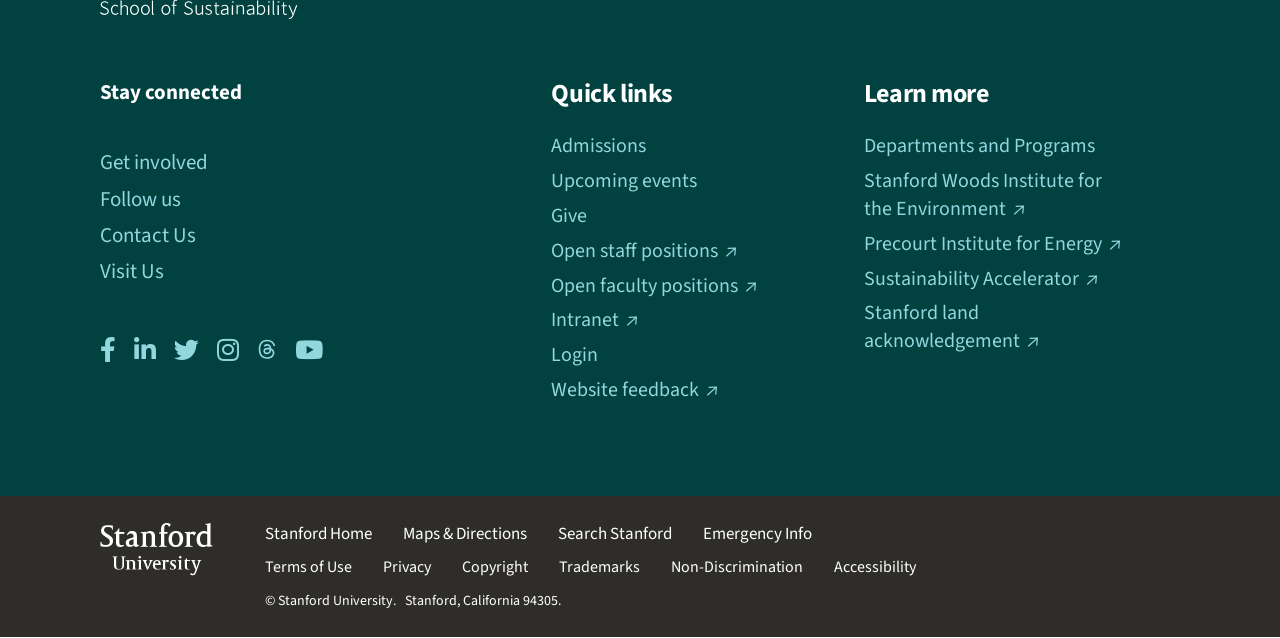Pinpoint the bounding box coordinates of the element you need to click to execute the following instruction: "Learn more about Departments and Programs". The bounding box should be represented by four float numbers between 0 and 1, in the format [left, top, right, bottom].

[0.675, 0.206, 0.855, 0.25]